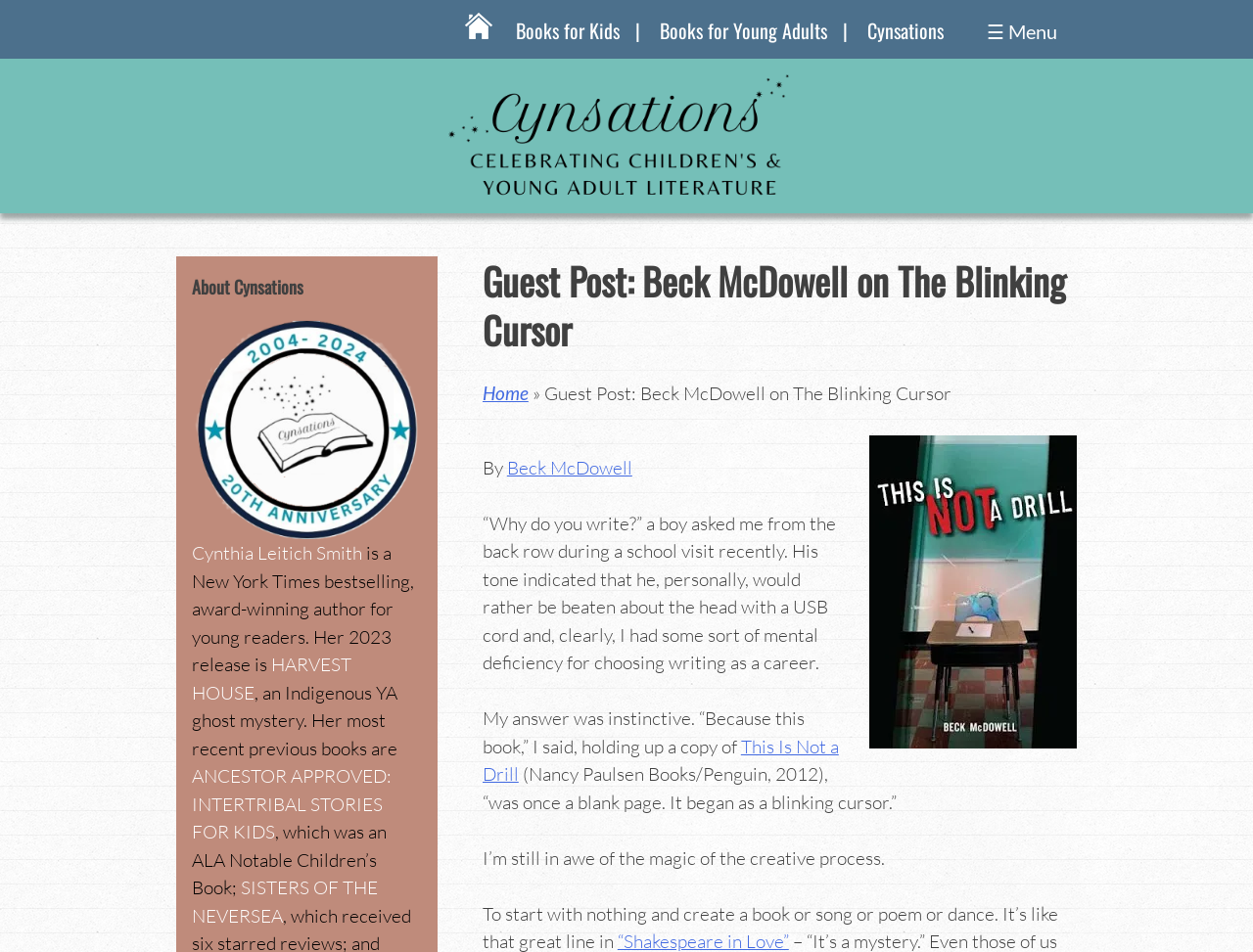Provide the bounding box coordinates of the HTML element described as: "This Is Not a Drill". The bounding box coordinates should be four float numbers between 0 and 1, i.e., [left, top, right, bottom].

[0.385, 0.771, 0.669, 0.825]